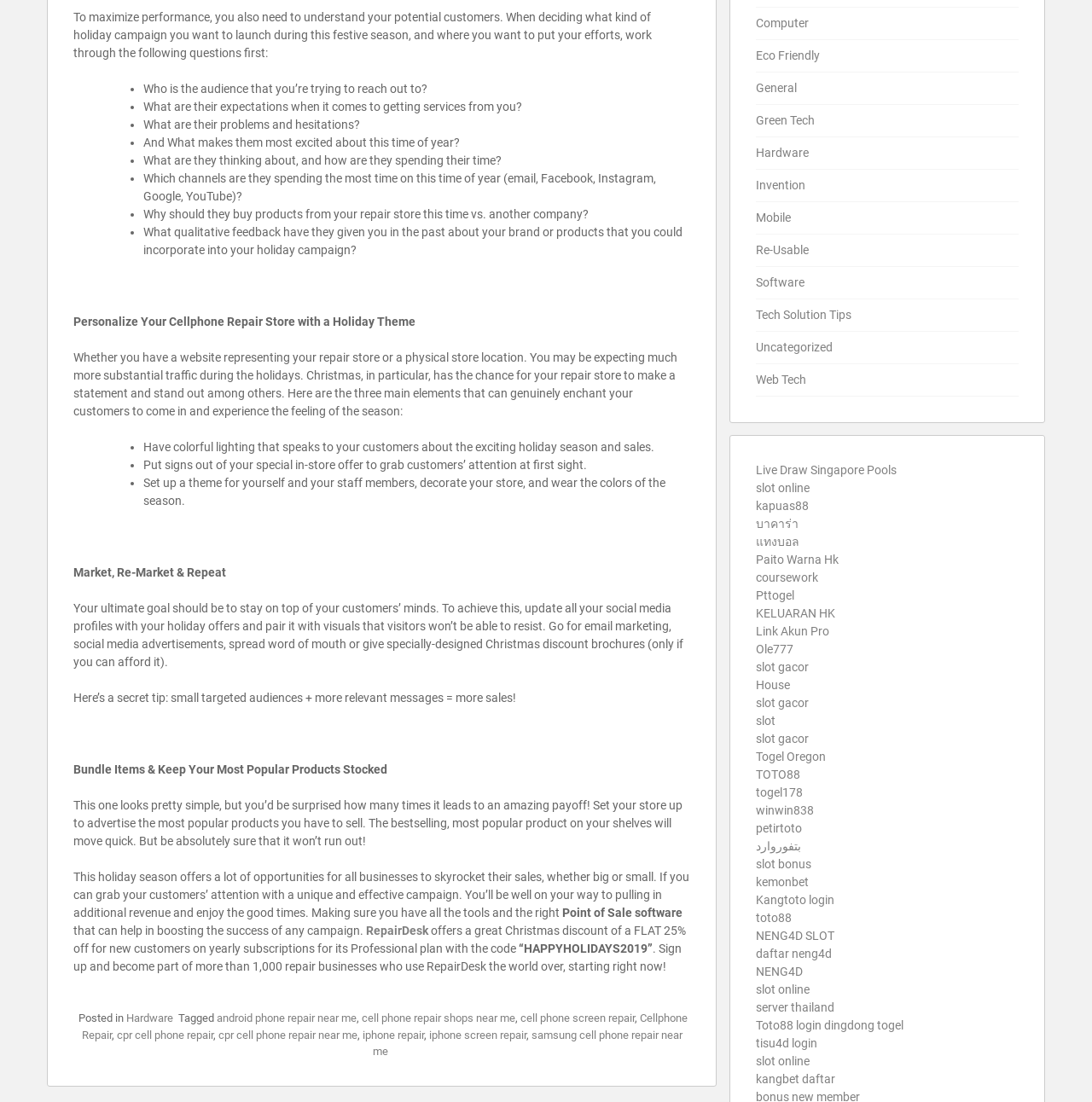What should be worn by staff members to match the holiday theme?
Refer to the image and provide a thorough answer to the question.

Staff members should wear the colors of the season to match the holiday theme, creating a festive atmosphere in the store.